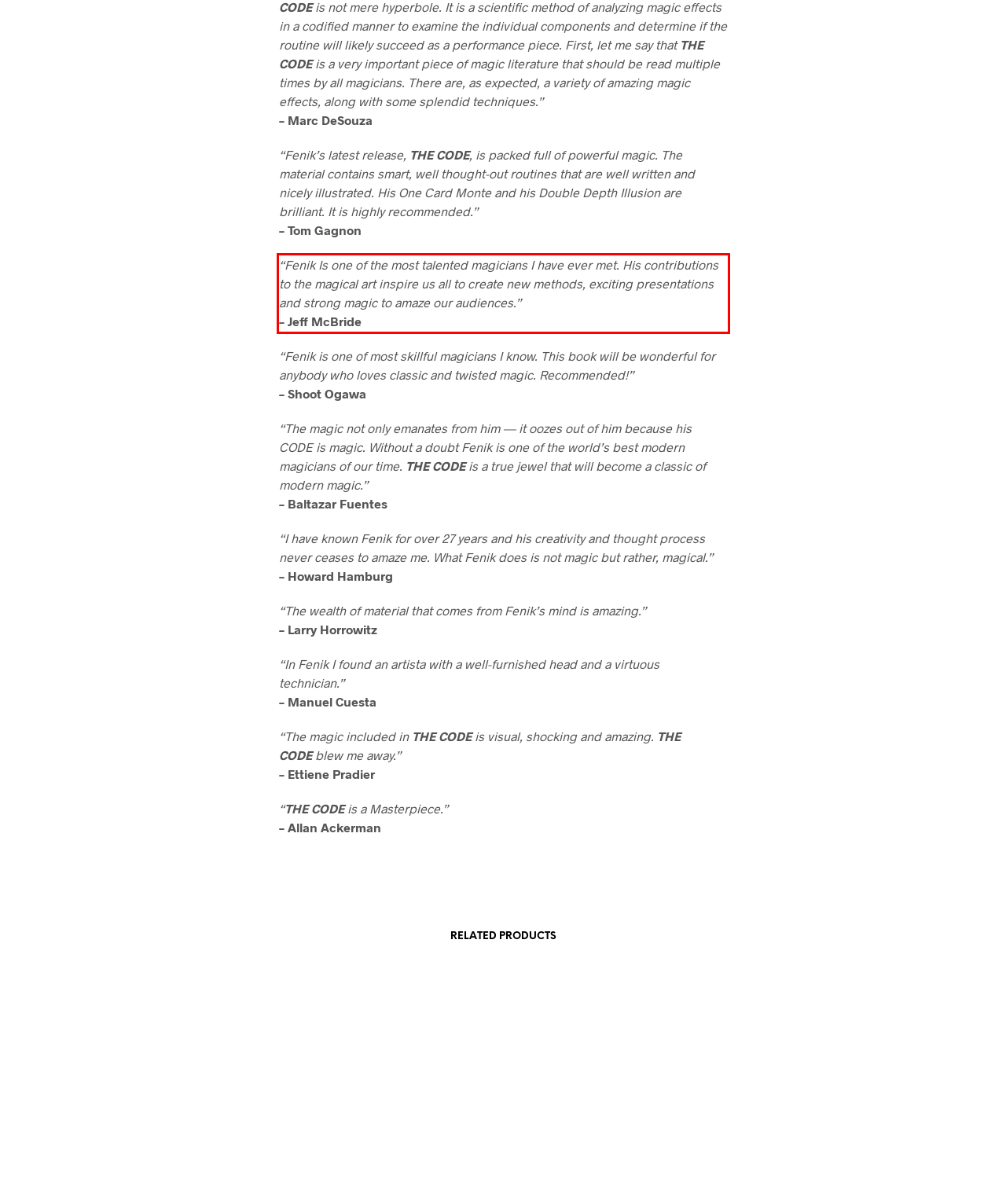From the given screenshot of a webpage, identify the red bounding box and extract the text content within it.

“Fenik Is one of the most talented magicians I have ever met. His contributions to the magical art inspire us all to create new methods, exciting presentations and strong magic to amaze our audiences.” – Jeff McBride